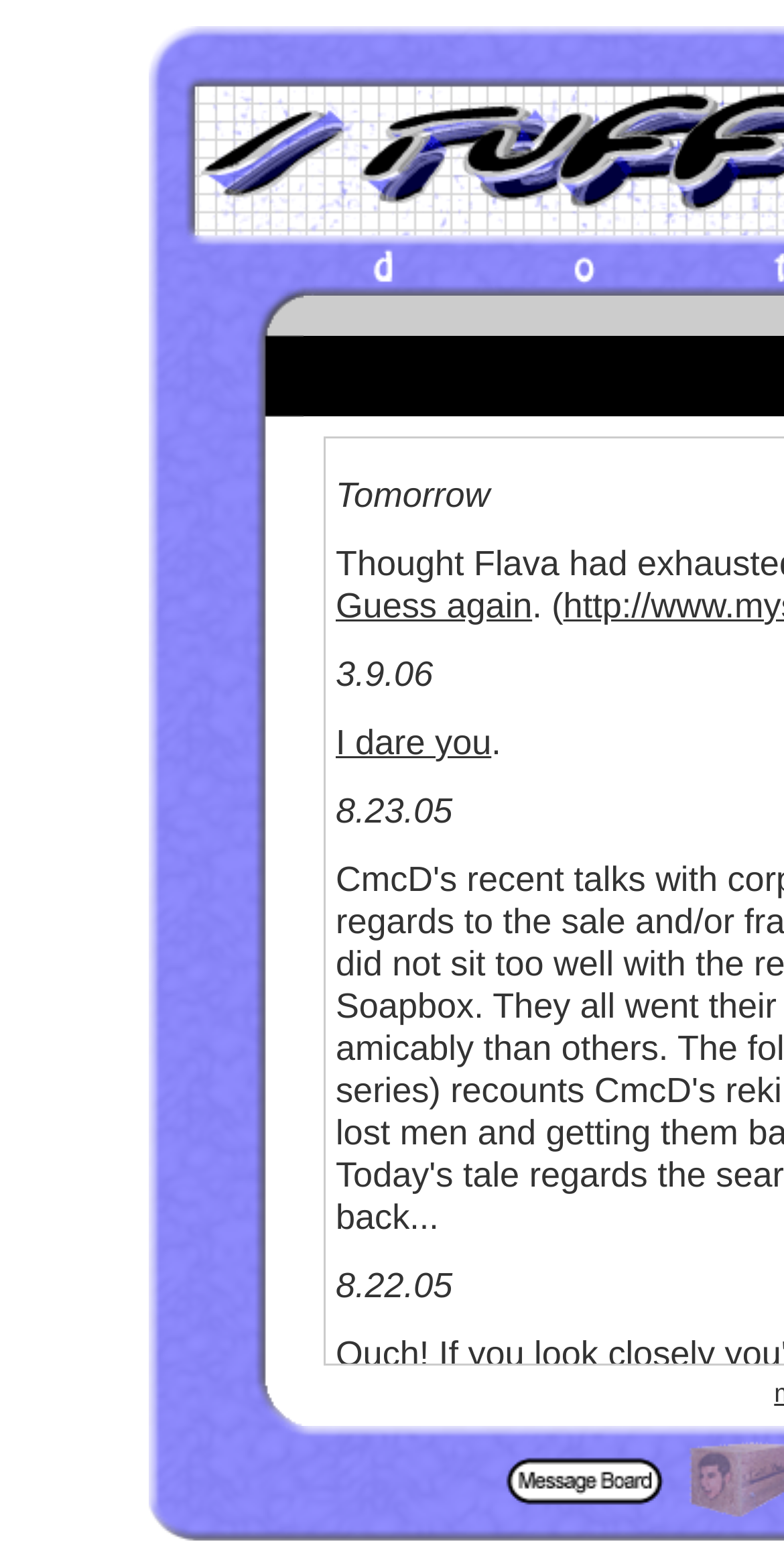Please answer the following query using a single word or phrase: 
What is the earliest date mentioned on the webpage?

4.26.05